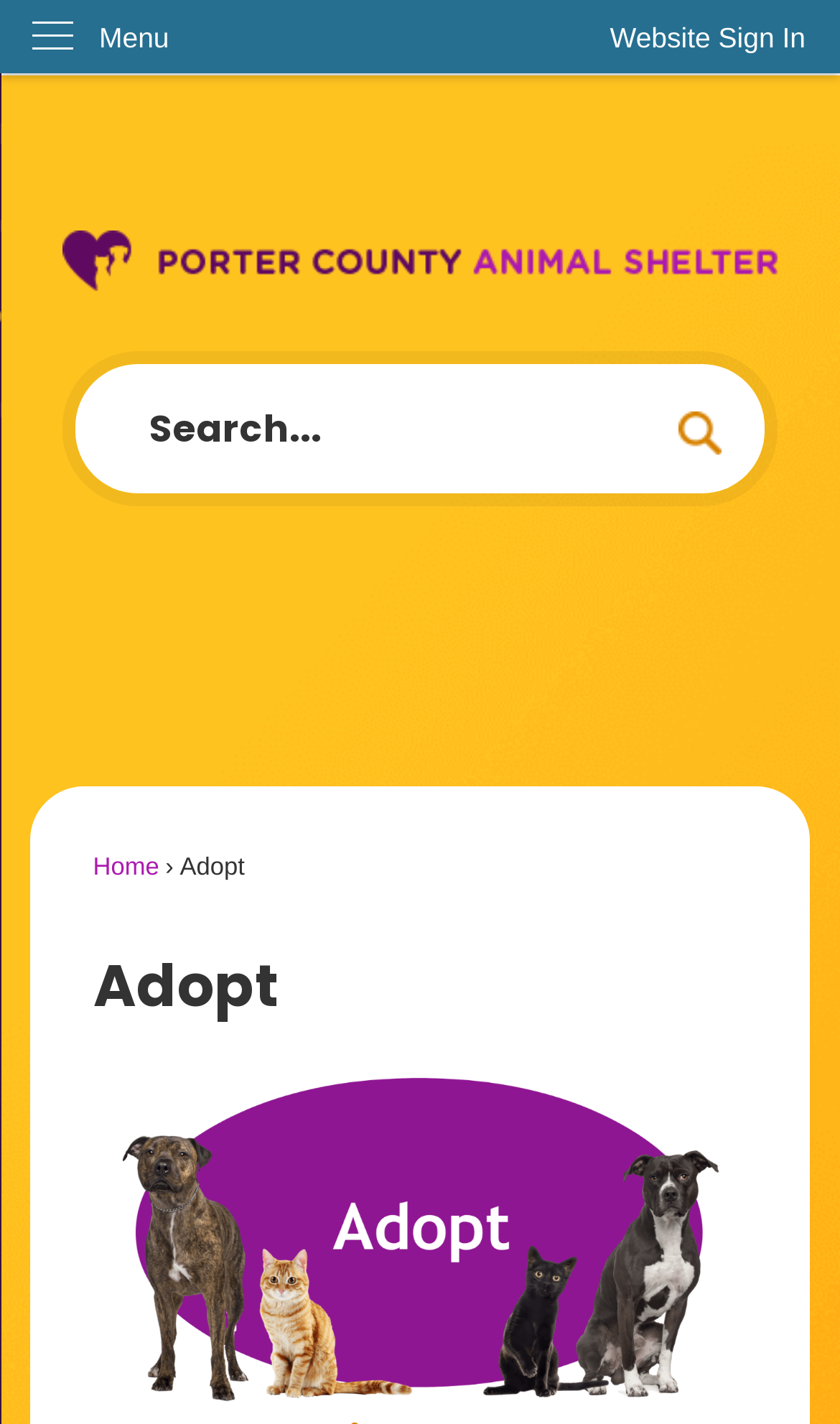What is the name of the organization behind this website?
Use the information from the image to give a detailed answer to the question.

The website's logo and branding suggest that the organization behind this website is the Porter County Animal Shelter, which is likely a local animal welfare organization in Indiana.